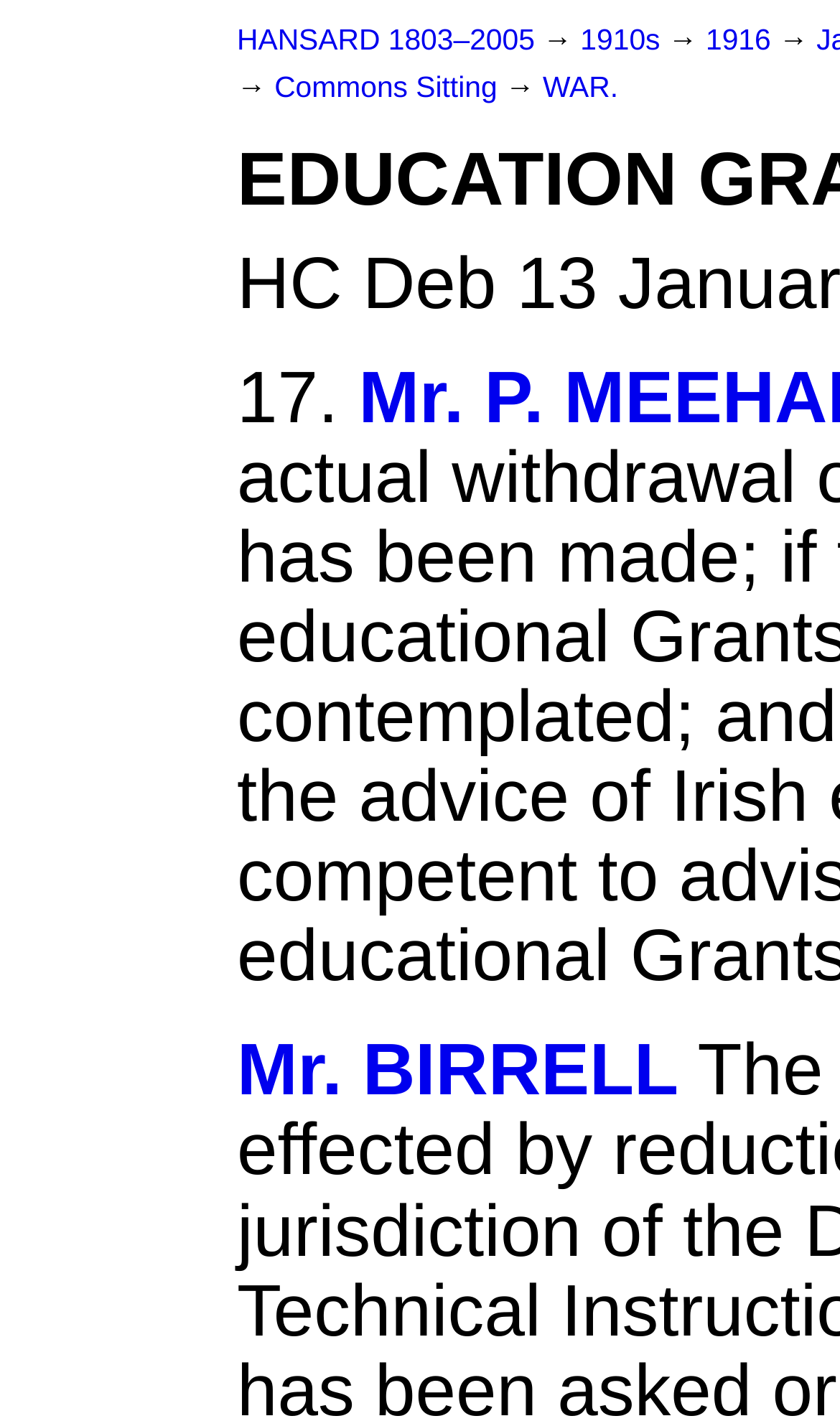What is the name of the person mentioned in the webpage?
Please provide a single word or phrase in response based on the screenshot.

Mr. BIRRELL